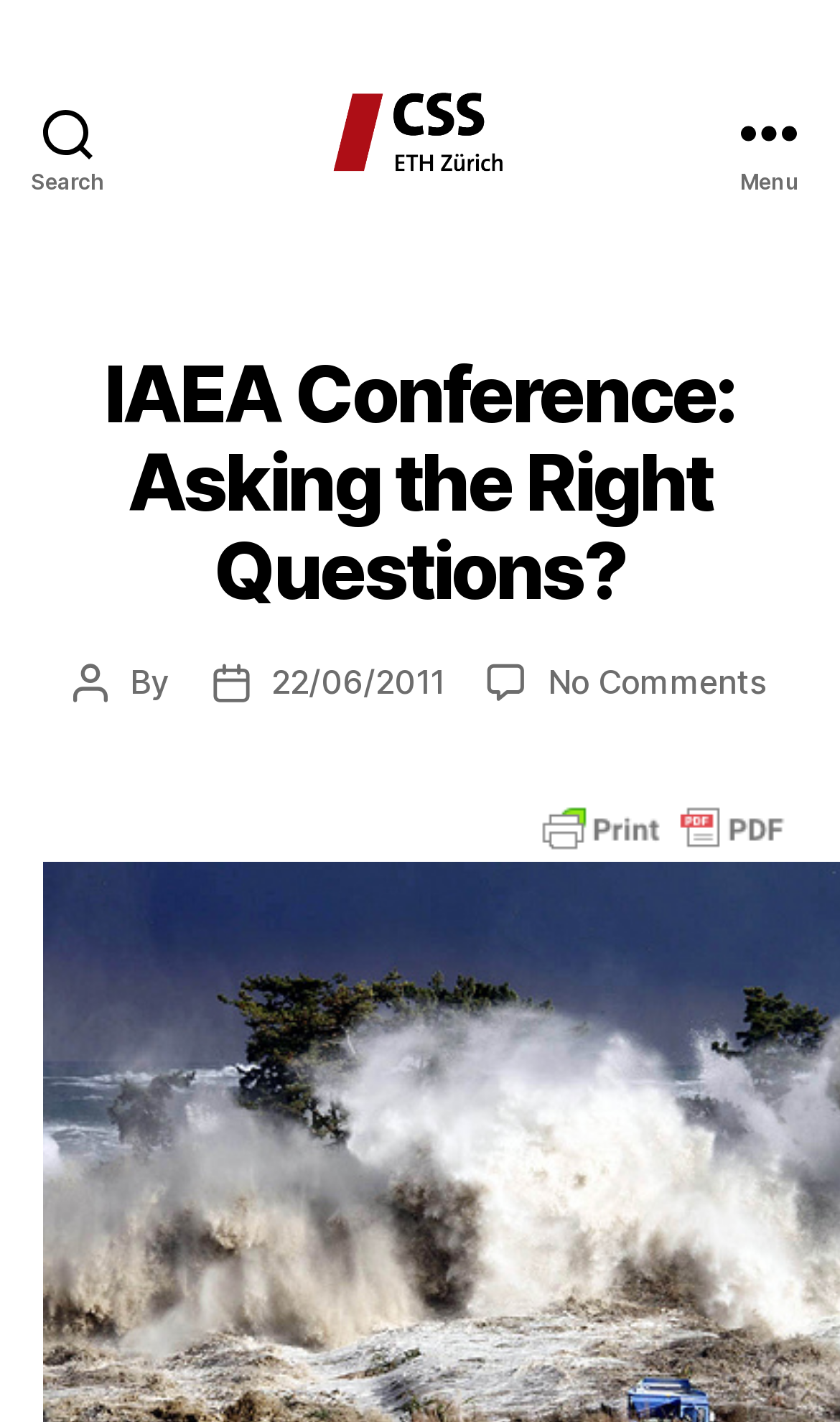Give a one-word or one-phrase response to the question:
How many comments are there on this post?

No Comments